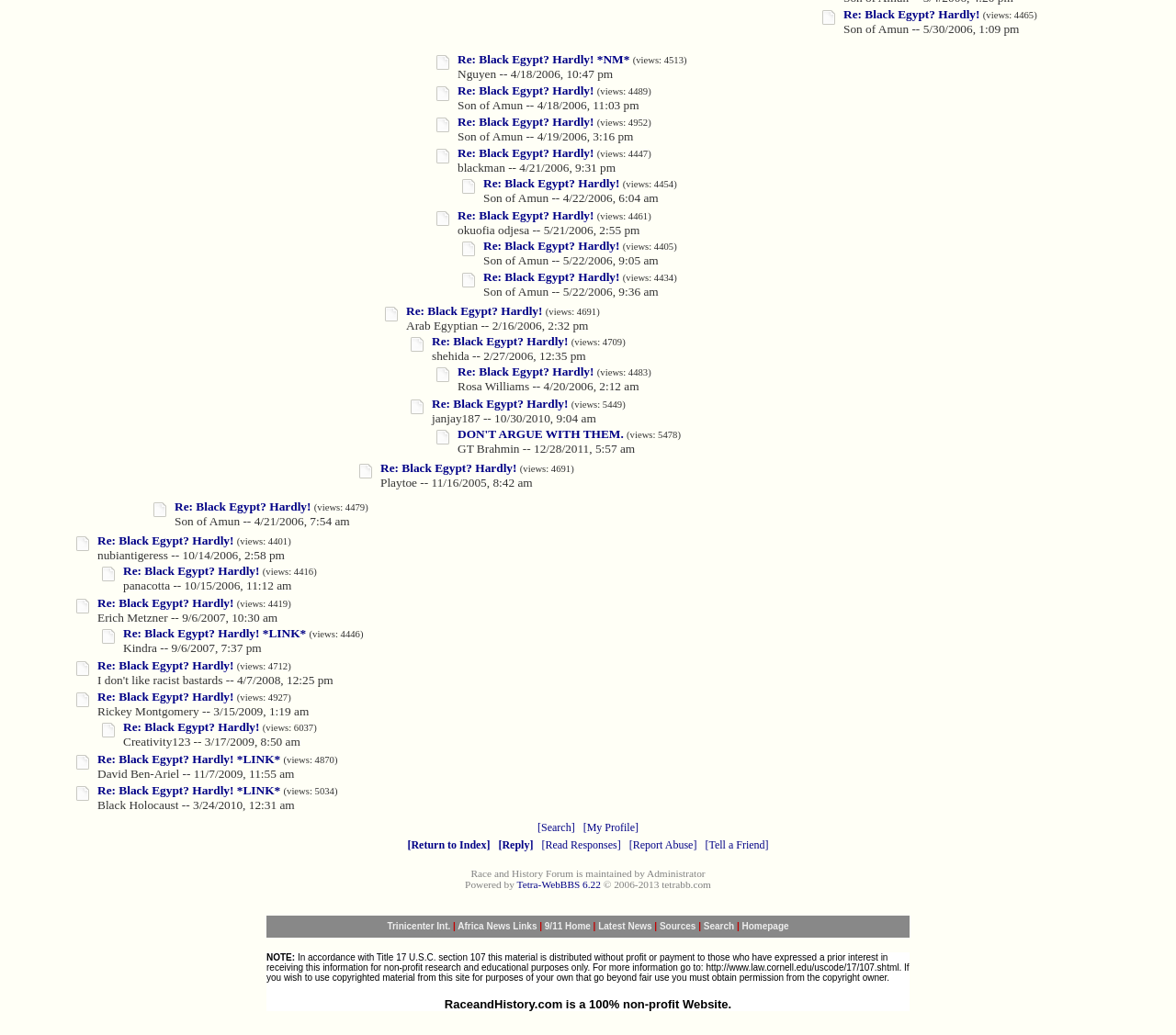Provide the bounding box coordinates of the HTML element this sentence describes: "Re: Black Egypt? Hardly!".

[0.083, 0.637, 0.199, 0.65]